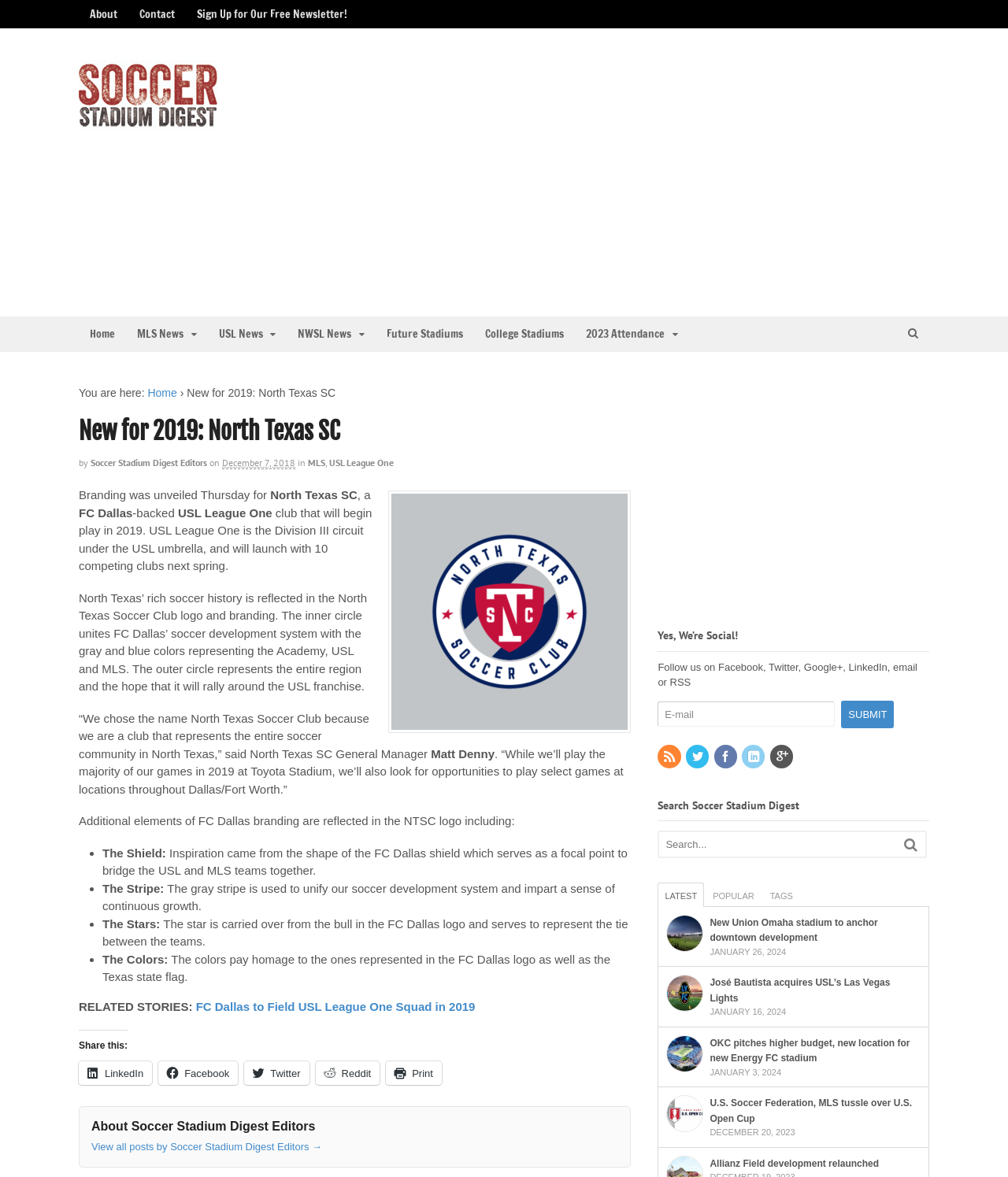Explain in detail what you observe on this webpage.

This webpage is about the branding of North Texas SC, a FC Dallas-backed USL League One club that will begin play in 2019. At the top of the page, there are several links to different sections of the website, including "About", "Contact", and "Sign Up for Our Free Newsletter!". Below these links, there is a logo of Soccer Stadium Digest, which is the website's name.

On the left side of the page, there is a navigation menu with links to various categories, such as "Home", "MLS News", "USL News", and "Future Stadiums". Below this menu, there is a section that displays the current page's location, with links to "Home" and "New for 2019: North Texas SC".

The main content of the page is divided into several sections. The first section has a heading "New for 2019: North Texas SC" and contains a brief introduction to the club. Below this section, there is a paragraph of text that describes the branding of the club, including the logo and its design elements.

The next section has a heading "Branding was unveiled Thursday for North Texas SC" and contains more detailed information about the branding, including the inspiration behind the logo and its design elements. This section also includes an image of the North Texas SC crest.

The following sections contain additional information about the club, including its history, its relationship with FC Dallas, and its plans for the future. There are also several quotes from the club's general manager, Matt Denny.

At the bottom of the page, there are several links to related stories, as well as a section that allows users to share the article on social media. There is also a section that displays information about the website's authors, including a link to their posts.

On the right side of the page, there are several advertisements and a section that allows users to follow the website on social media. There is also a search bar that allows users to search the website for specific topics.